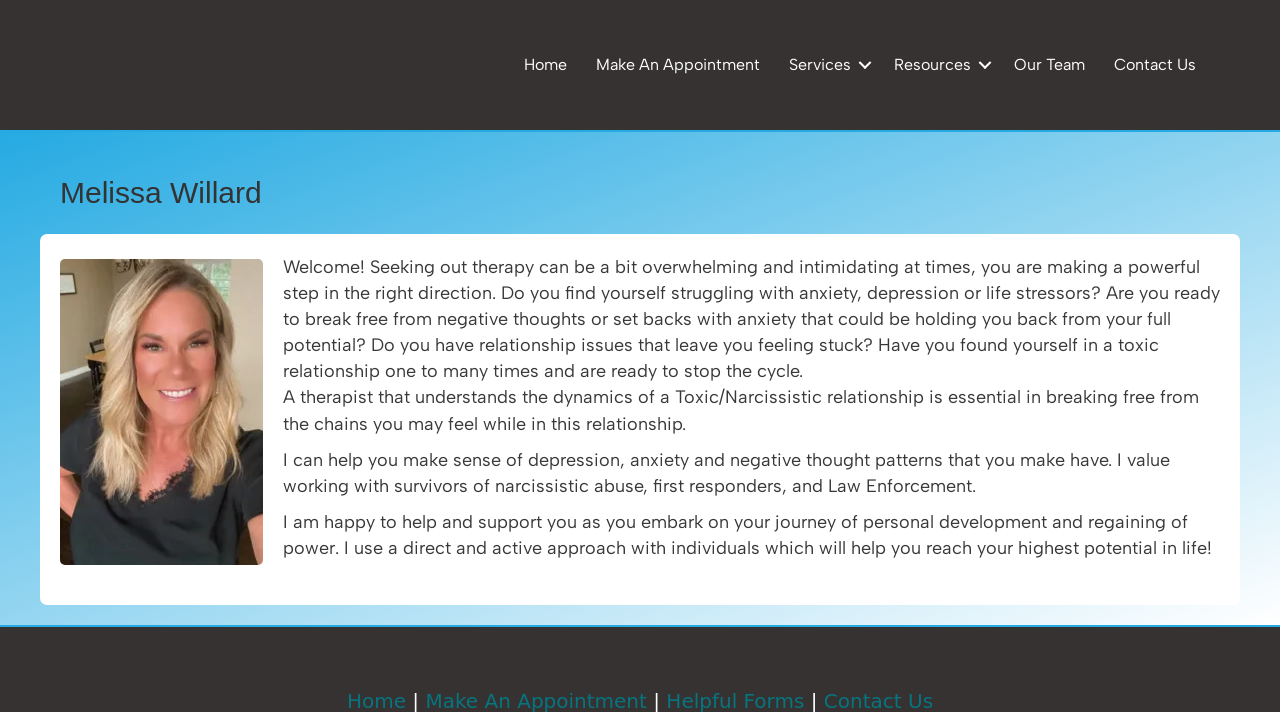What type of approach does the therapist use?
Identify the answer in the screenshot and reply with a single word or phrase.

direct and active